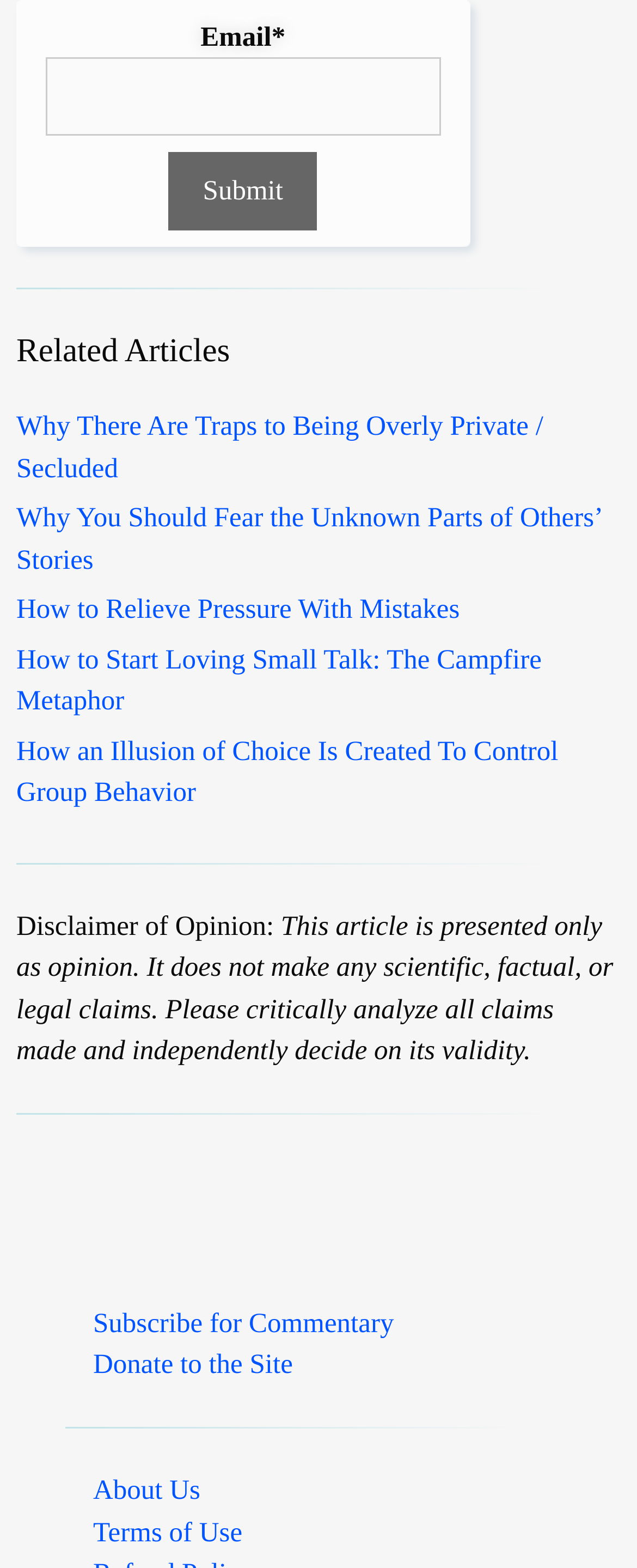Use a single word or phrase to answer the question:
What is the purpose of the 'Email*' textbox?

To submit an email